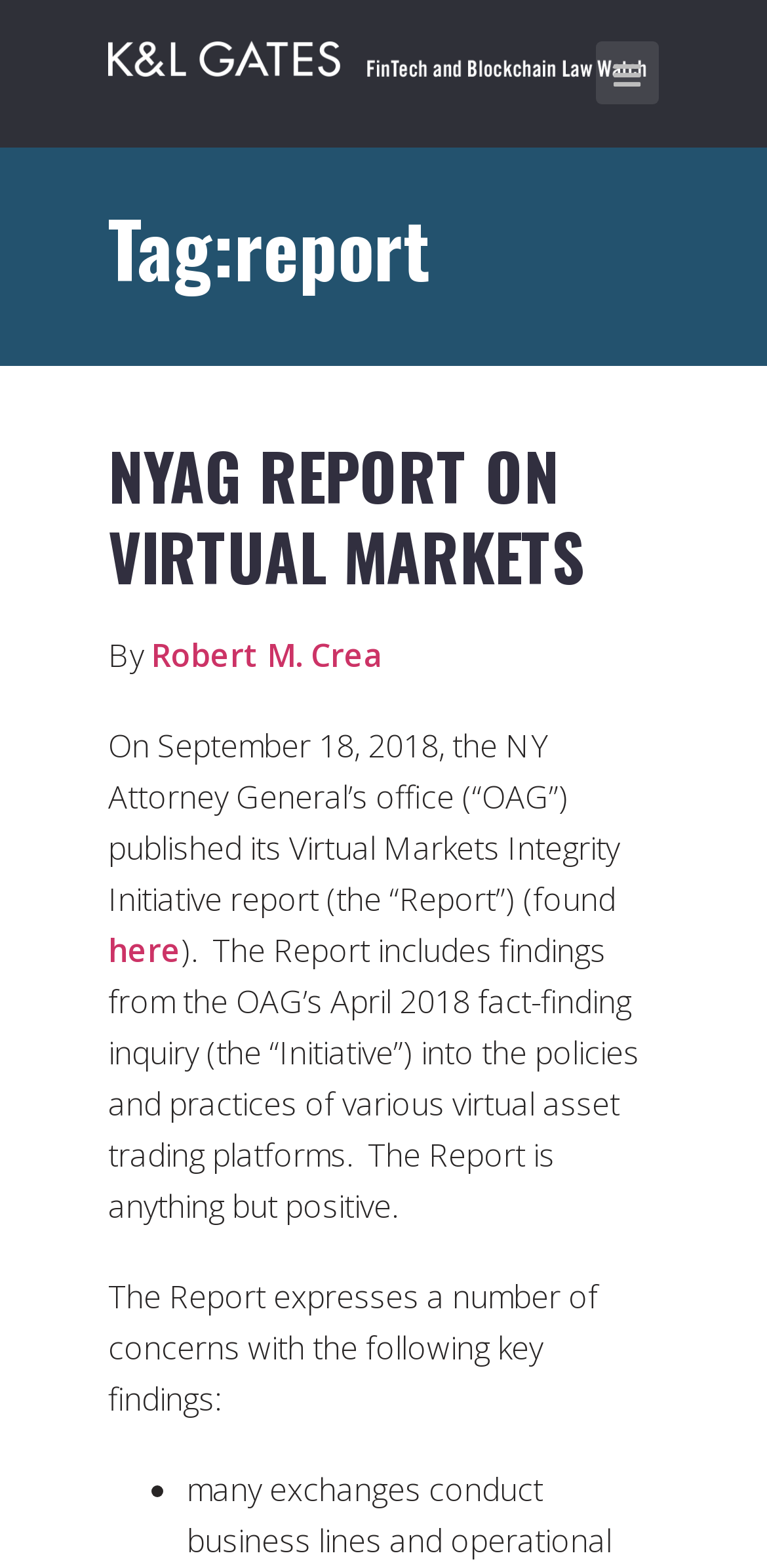Articulate a complete and detailed caption of the webpage elements.

The webpage is about a report on FinTech and Blockchain Law, specifically focusing on the NYAG report on virtual markets. At the top, there is a link to "FinTech and Blockchain Law Watch" and an icon represented by "\uf0c9". Below these elements, there is a heading "Tag:report" followed by a header section that contains a heading "NYAG REPORT ON VIRTUAL MARKETS" with a link to the report. 

To the right of the heading, there is a byline "By Robert M. Crea". Below the byline, there is a paragraph of text that summarizes the report, mentioning that it was published by the NY Attorney General's office and includes findings from a fact-finding inquiry into virtual asset trading platforms. The text also mentions that the report is negative and expresses concerns with several key findings. 

A link to the report is provided in the text, labeled as "here". The text continues to describe the report's findings, with a list of bullet points starting with "•" that outlines the key concerns expressed in the report.